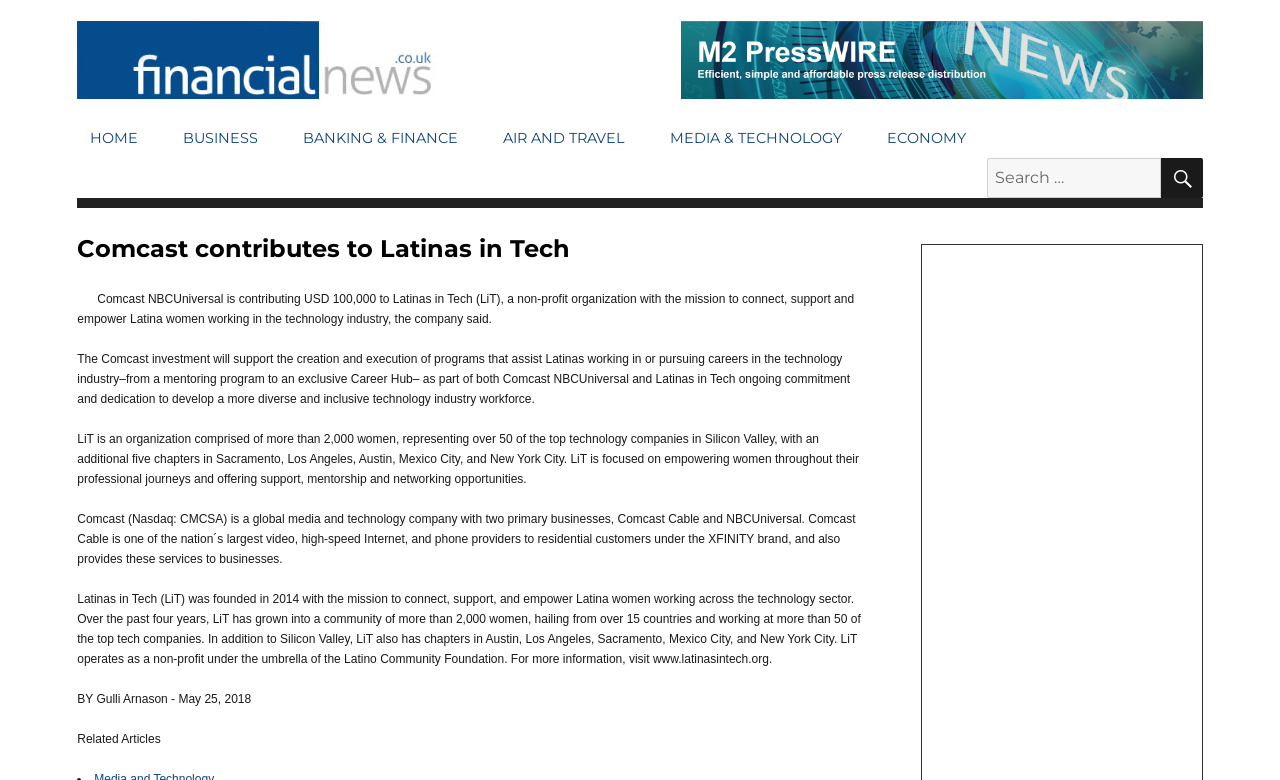Answer the question using only a single word or phrase: 
When was this article published?

May 25, 2018